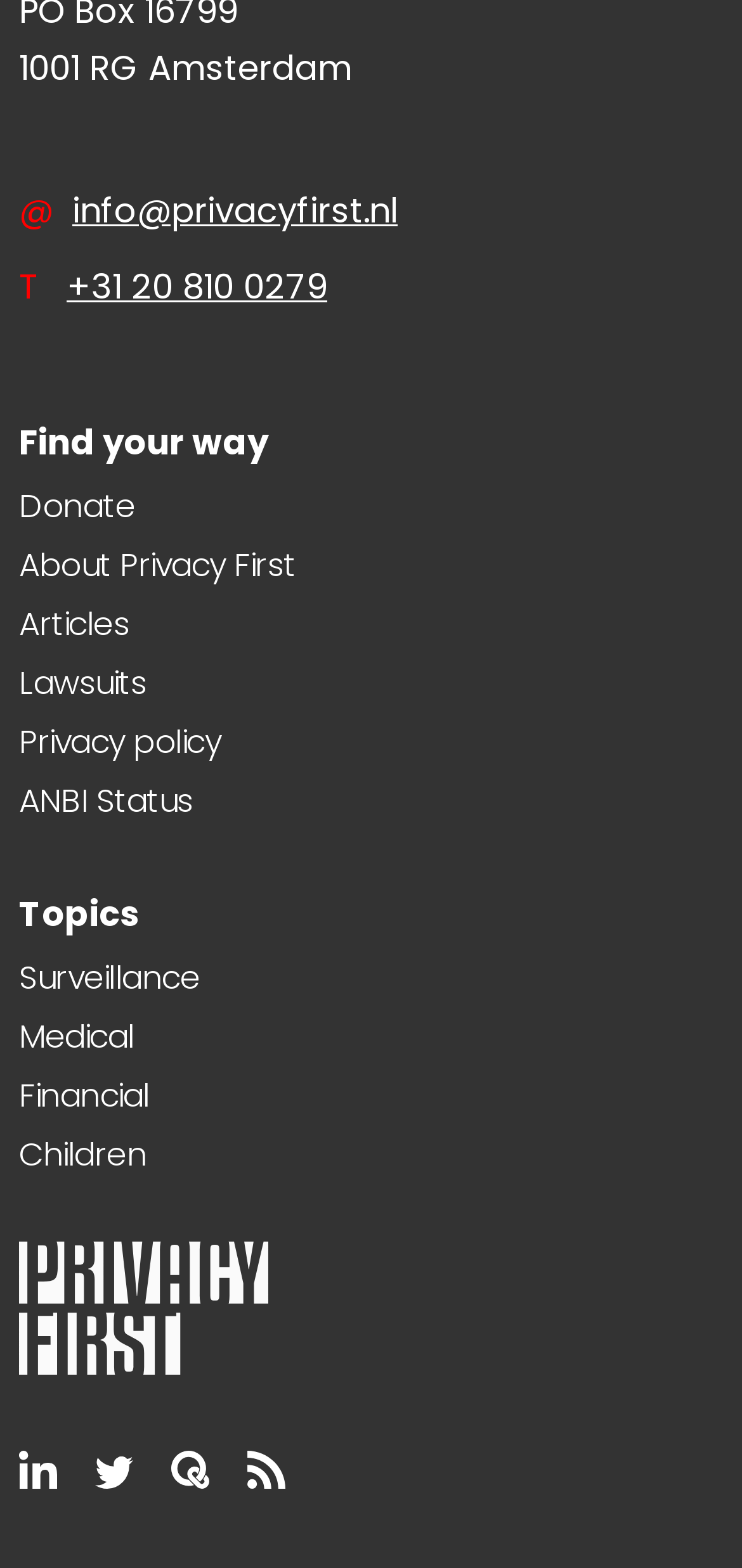Please provide the bounding box coordinates for the element that needs to be clicked to perform the instruction: "Read articles". The coordinates must consist of four float numbers between 0 and 1, formatted as [left, top, right, bottom].

[0.026, 0.383, 0.174, 0.412]